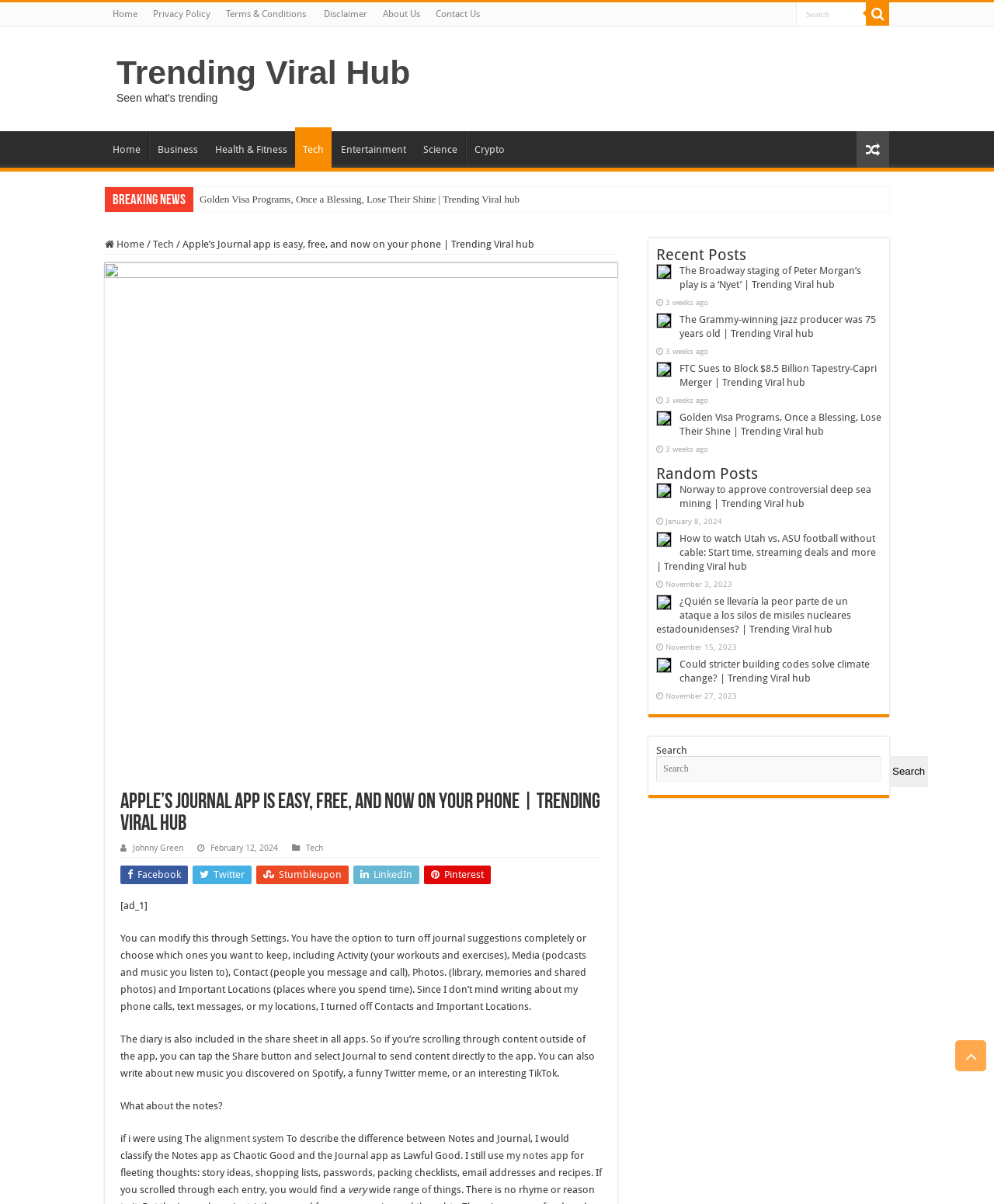Given the webpage screenshot, identify the bounding box of the UI element that matches this description: "Trending Viral Hub".

[0.117, 0.044, 0.413, 0.075]